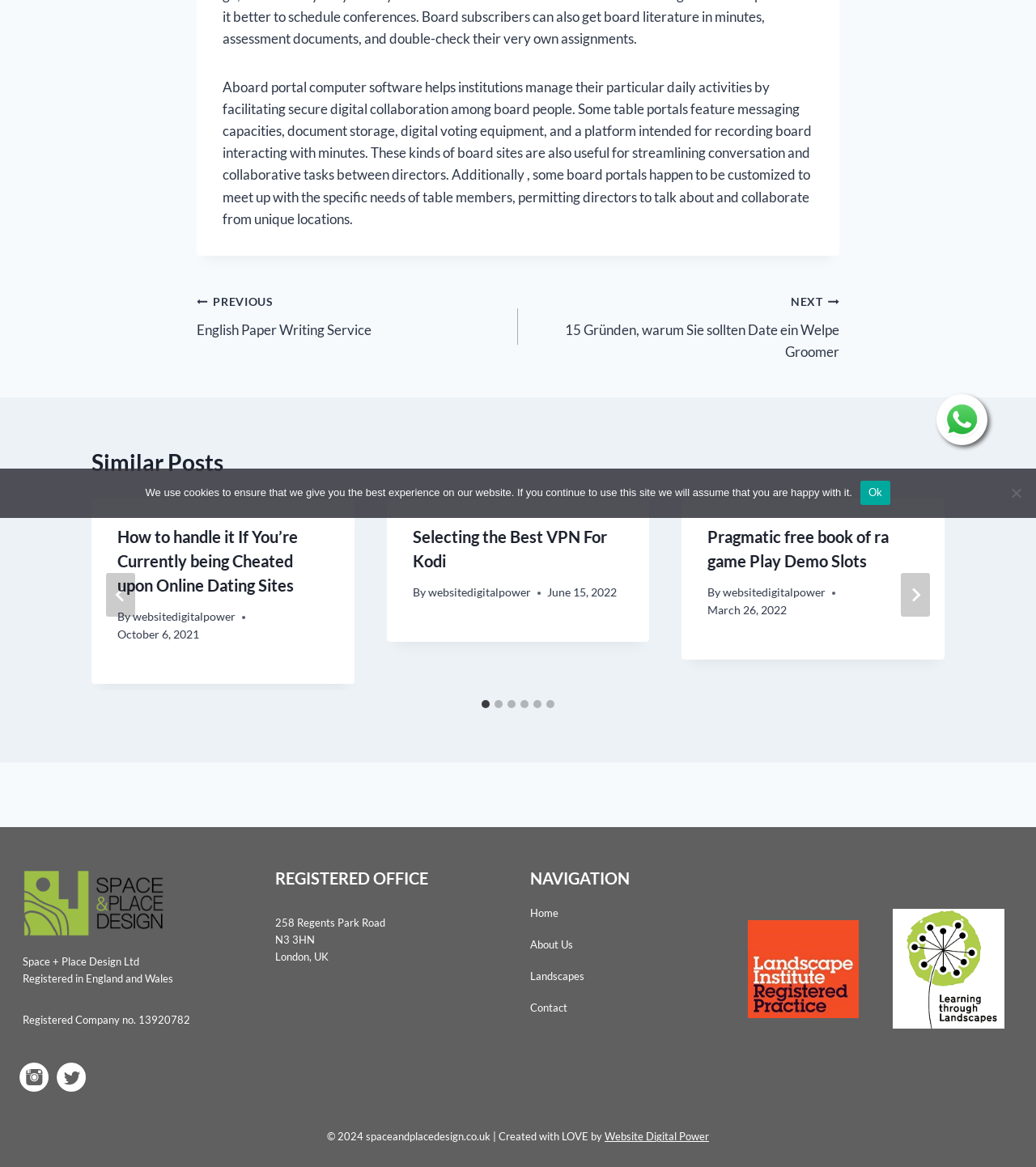Using the provided element description: "websitedigitalpower", identify the bounding box coordinates. The coordinates should be four floats between 0 and 1 in the order [left, top, right, bottom].

[0.698, 0.502, 0.797, 0.513]